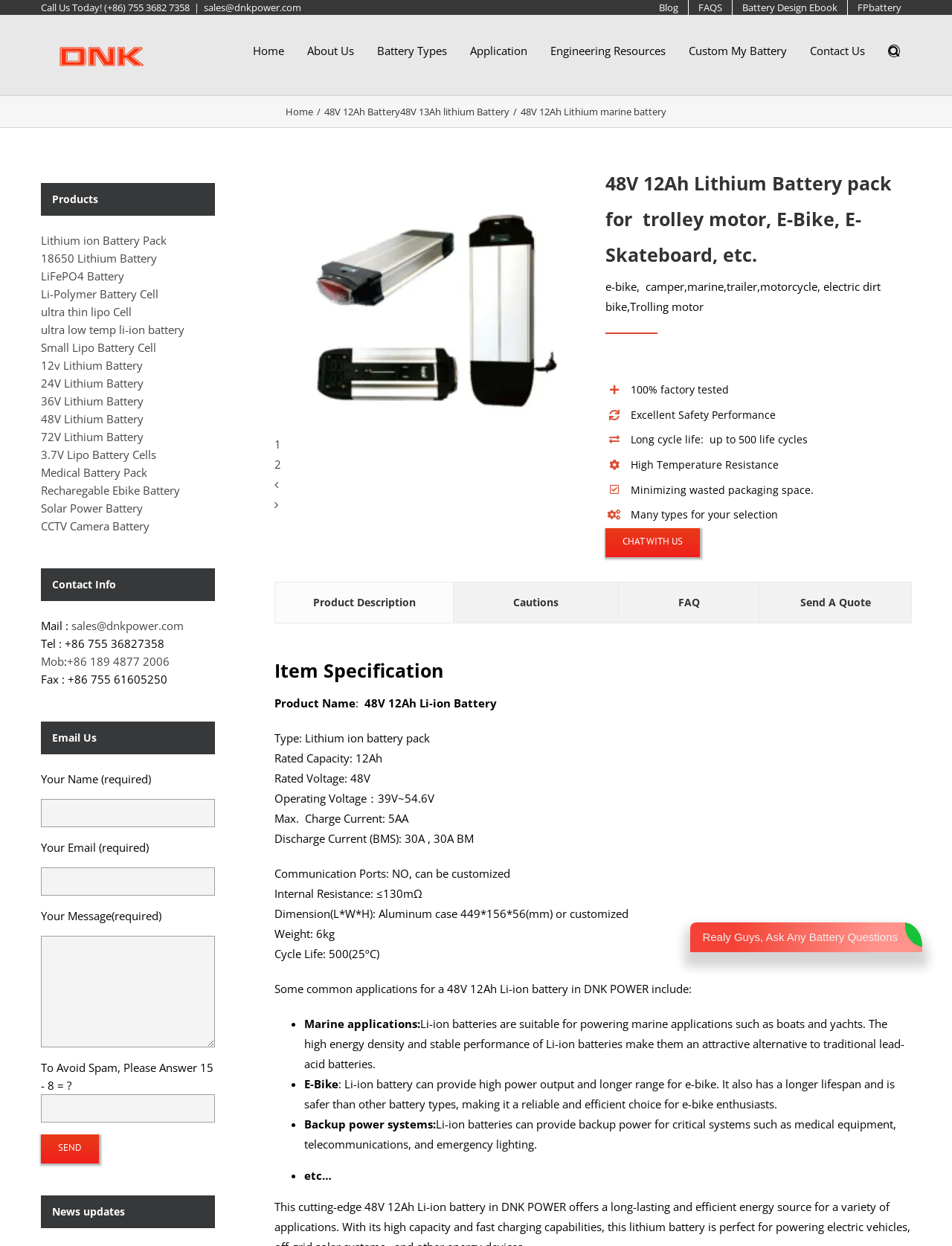Answer the question in one word or a short phrase:
What is the product name?

48V 12Ah Li-ion Battery